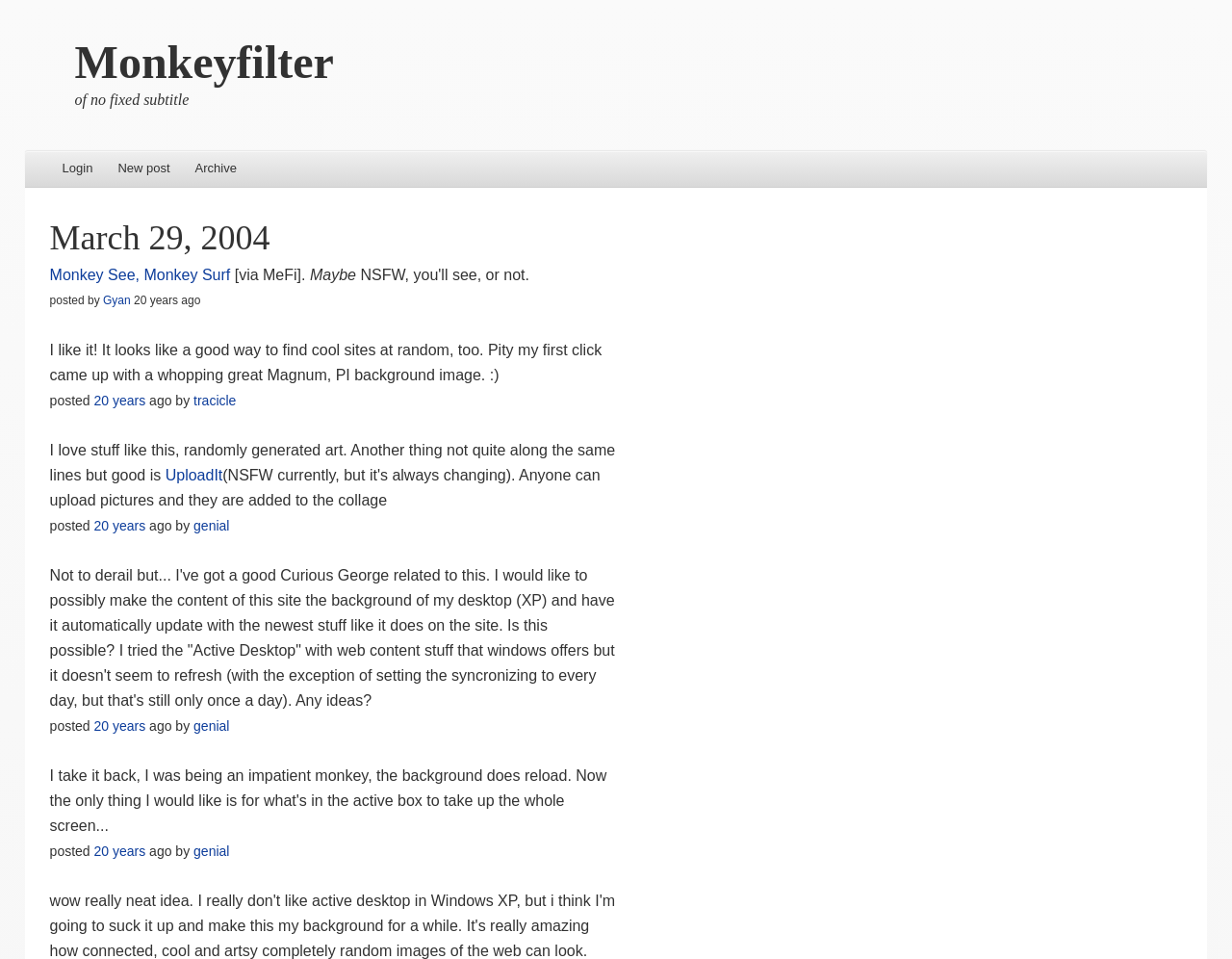Use the details in the image to answer the question thoroughly: 
What is the date of the first post?

I found the heading element [46] with the text 'March 29, 2004', which is the date of the first post. This element is a child of the root element and has a bounding box coordinate of [0.04, 0.221, 0.5, 0.274], indicating its position on the webpage.